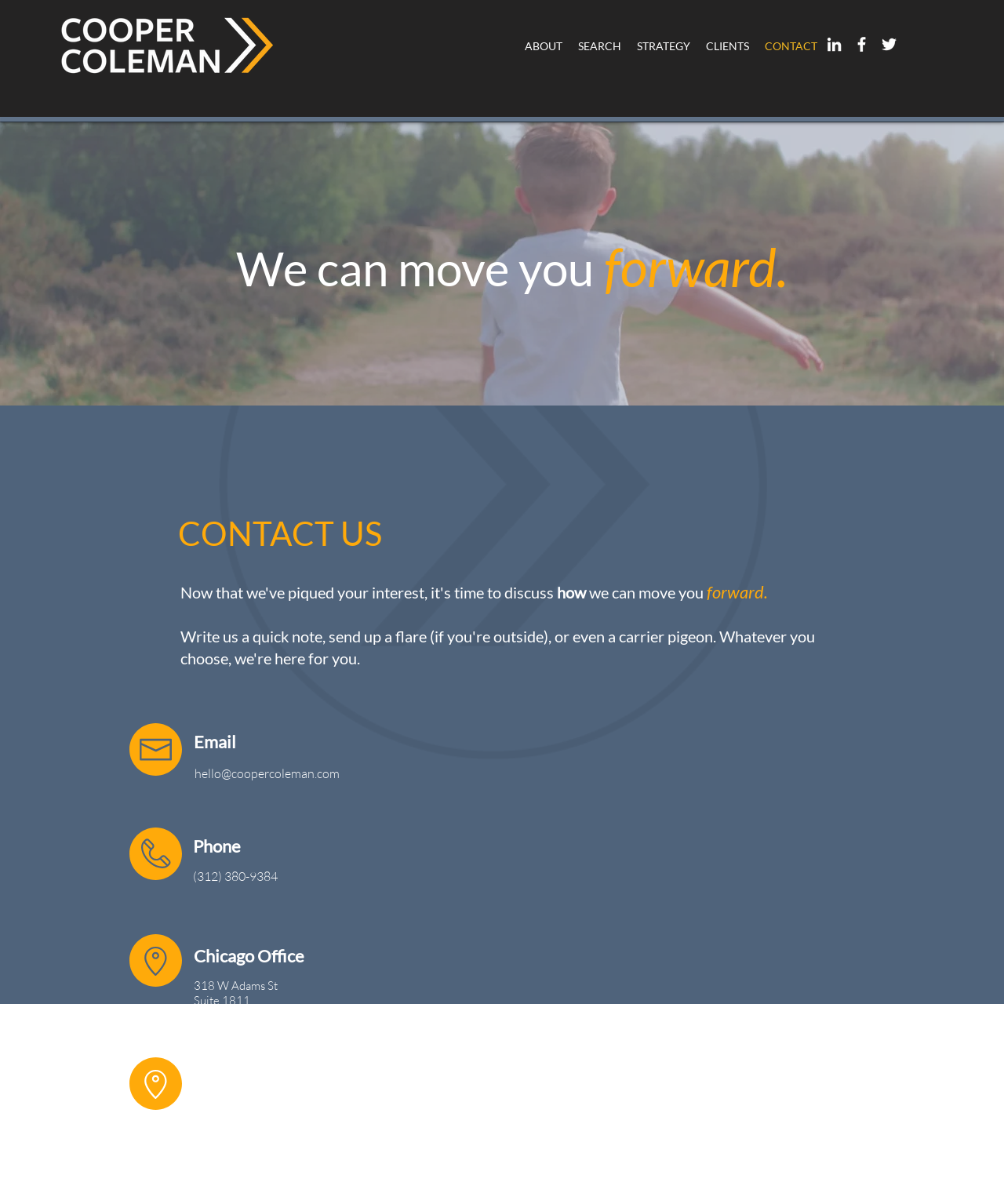Please identify the bounding box coordinates of the element's region that I should click in order to complete the following instruction: "Enter your name in the input field". The bounding box coordinates consist of four float numbers between 0 and 1, i.e., [left, top, right, bottom].

[0.391, 0.6, 0.836, 0.627]